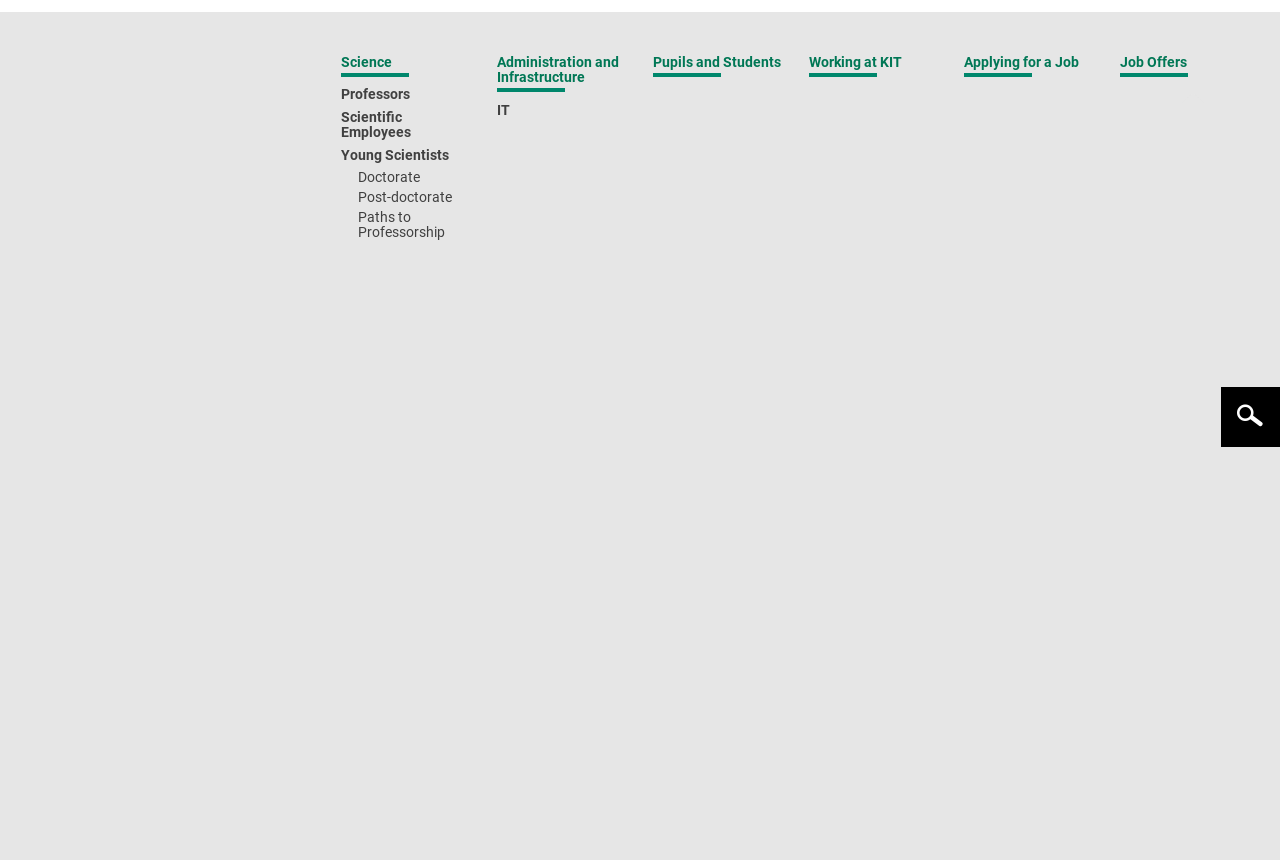What are the main categories of the webpage?
Deliver a detailed and extensive answer to the question.

I observed that the webpage has a navigation menu with several main categories, including 'KIT', 'Media', 'Studies', and others. These categories seem to be the main sections of the webpage.